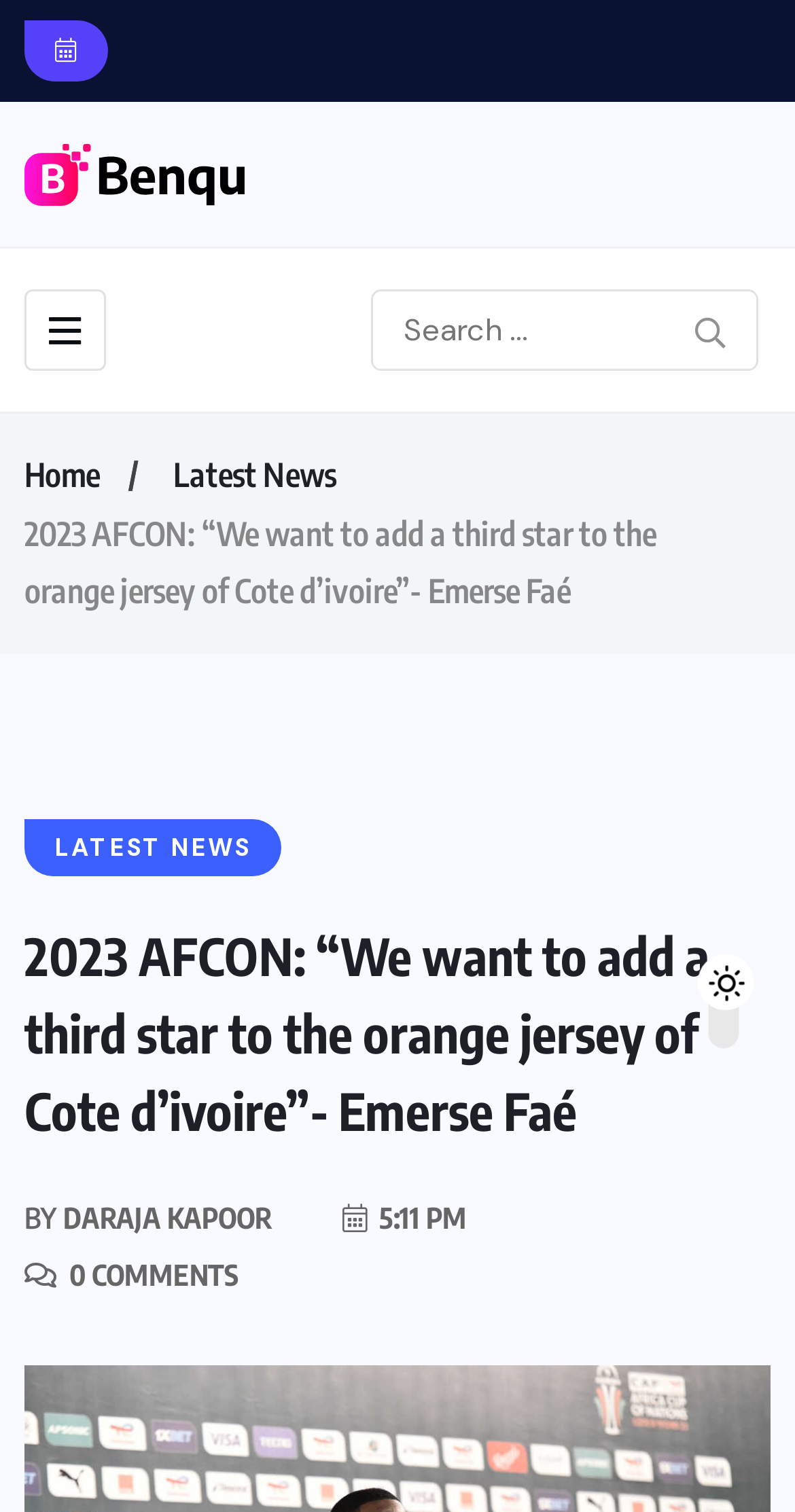Give the bounding box coordinates for this UI element: "Home". The coordinates should be four float numbers between 0 and 1, arranged as [left, top, right, bottom].

[0.031, 0.295, 0.146, 0.332]